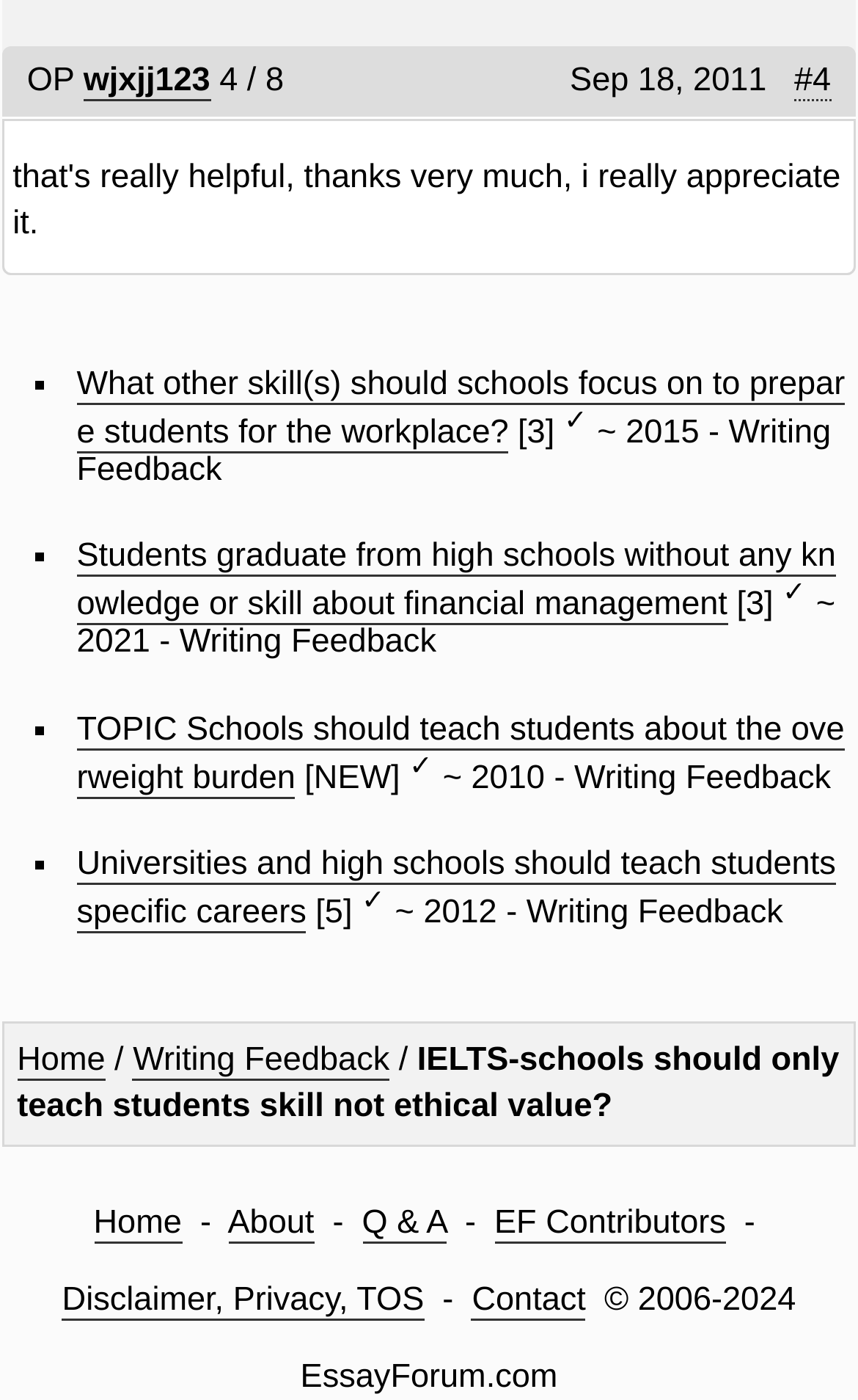Please provide a detailed answer to the question below based on the screenshot: 
How many threads are listed on the webpage?

There are four threads listed on the webpage, each represented by a ListMarker element (IDs 165, 170, 175, and 180) with a corresponding link and text description.